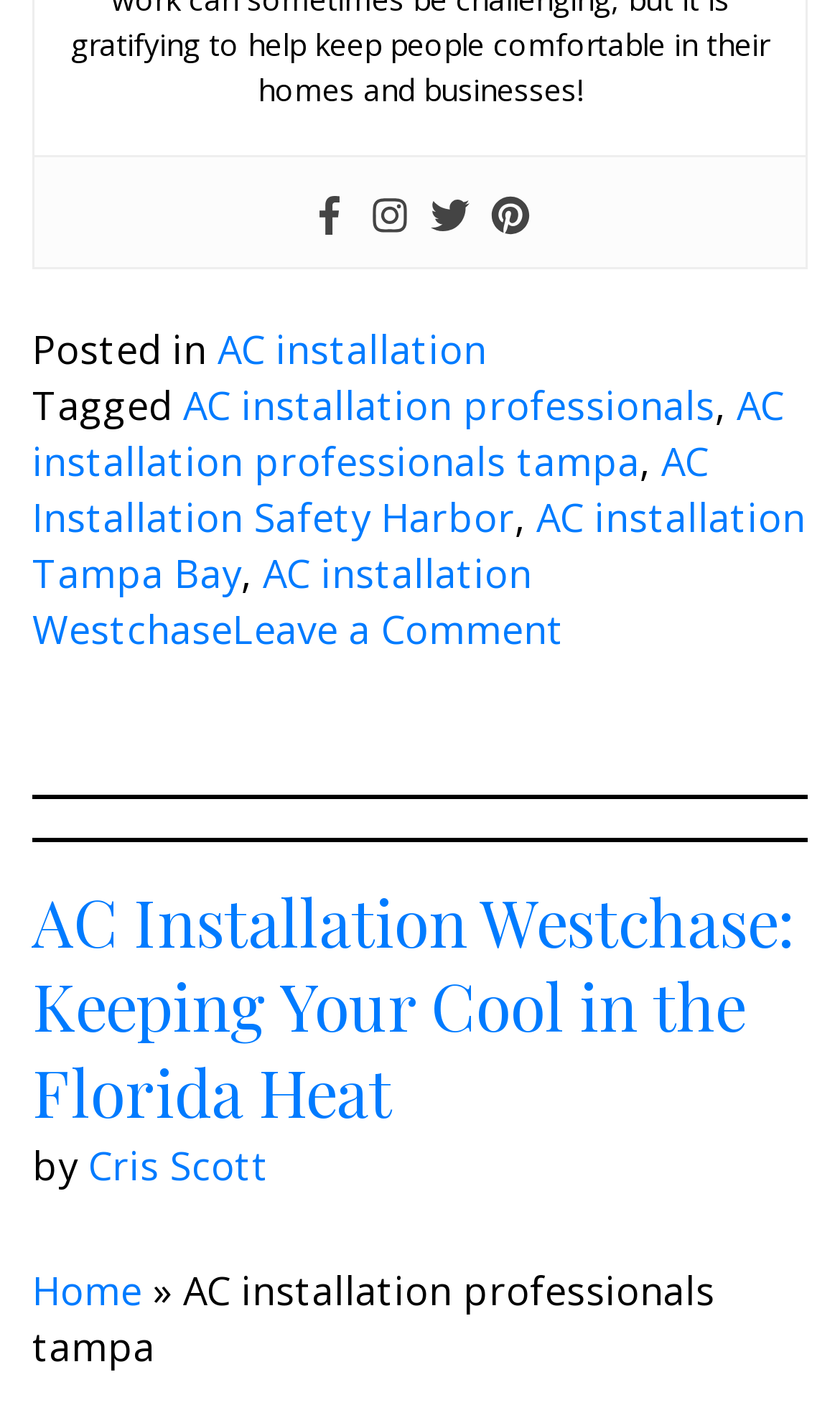Who is the author of the article?
From the details in the image, provide a complete and detailed answer to the question.

I found the author's name 'Cris Scott' mentioned in the header section of the webpage, which indicates that Cris Scott is the author of the article.